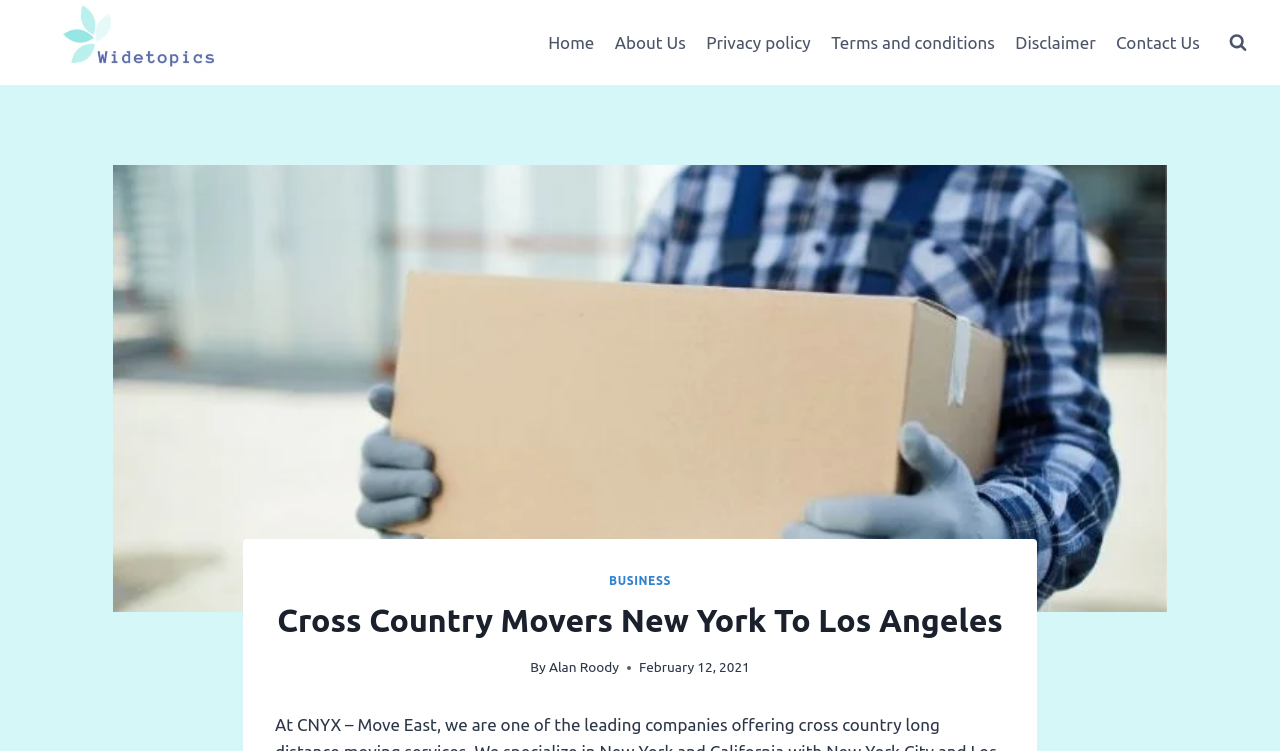Identify and extract the main heading from the webpage.

Cross Country Movers New York To Los Angeles